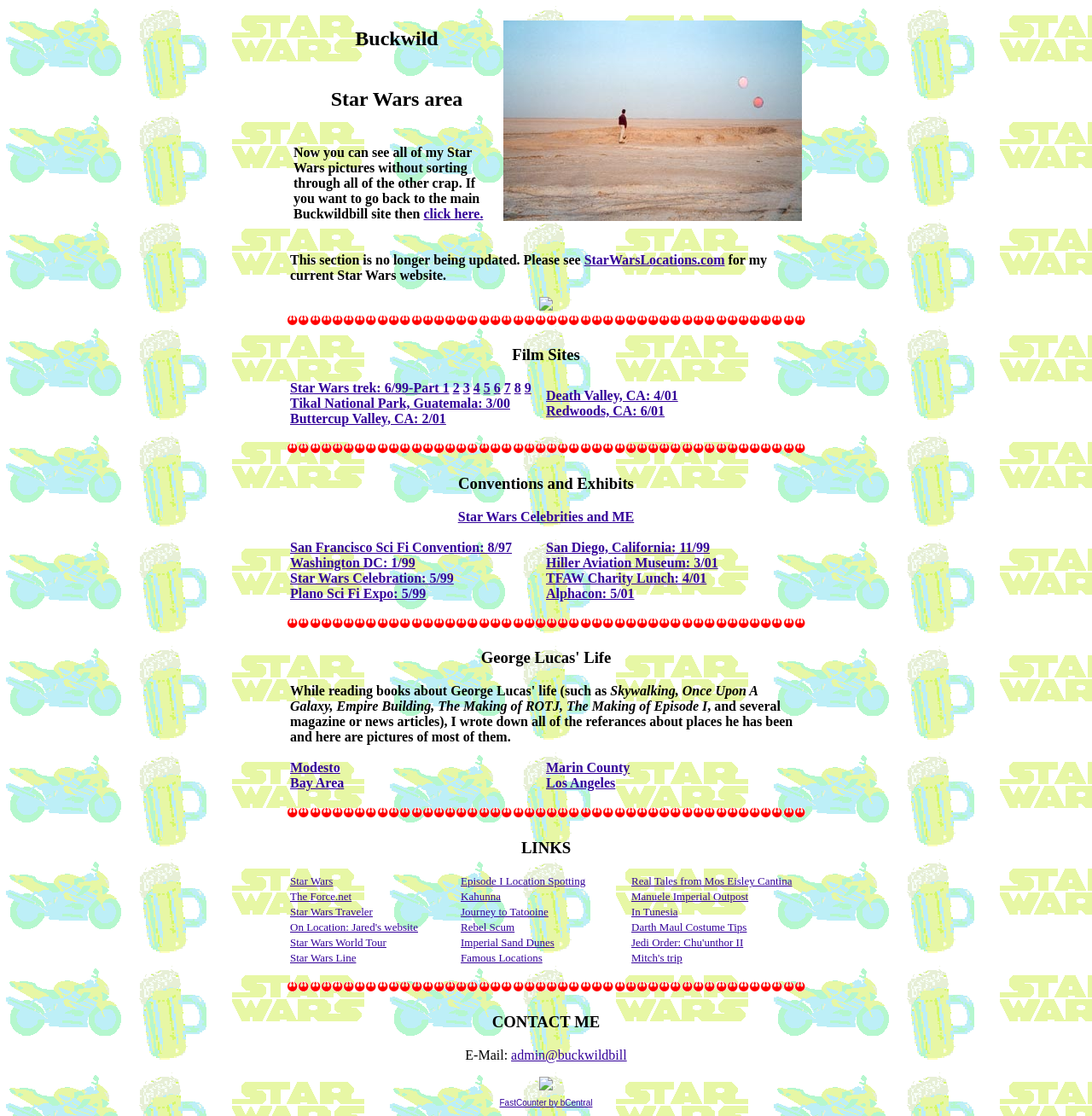Highlight the bounding box coordinates of the region I should click on to meet the following instruction: "View 'Star Wars Celebrities and ME'".

[0.419, 0.456, 0.581, 0.469]